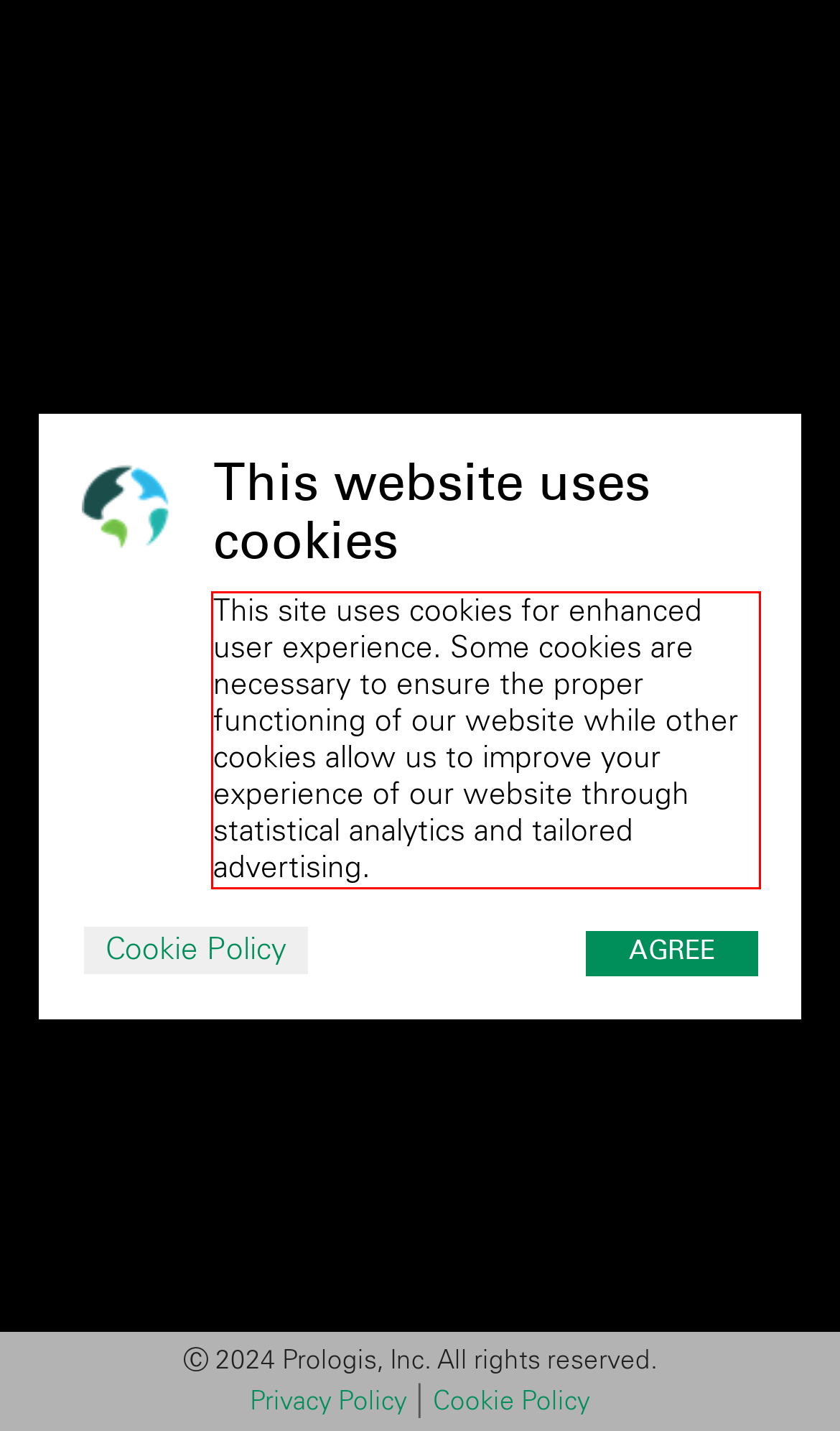You are given a screenshot showing a webpage with a red bounding box. Perform OCR to capture the text within the red bounding box.

This site uses cookies for enhanced user experience. Some cookies are necessary to ensure the proper functioning of our website while other cookies allow us to improve your experience of our website through statistical analytics and tailored advertising.